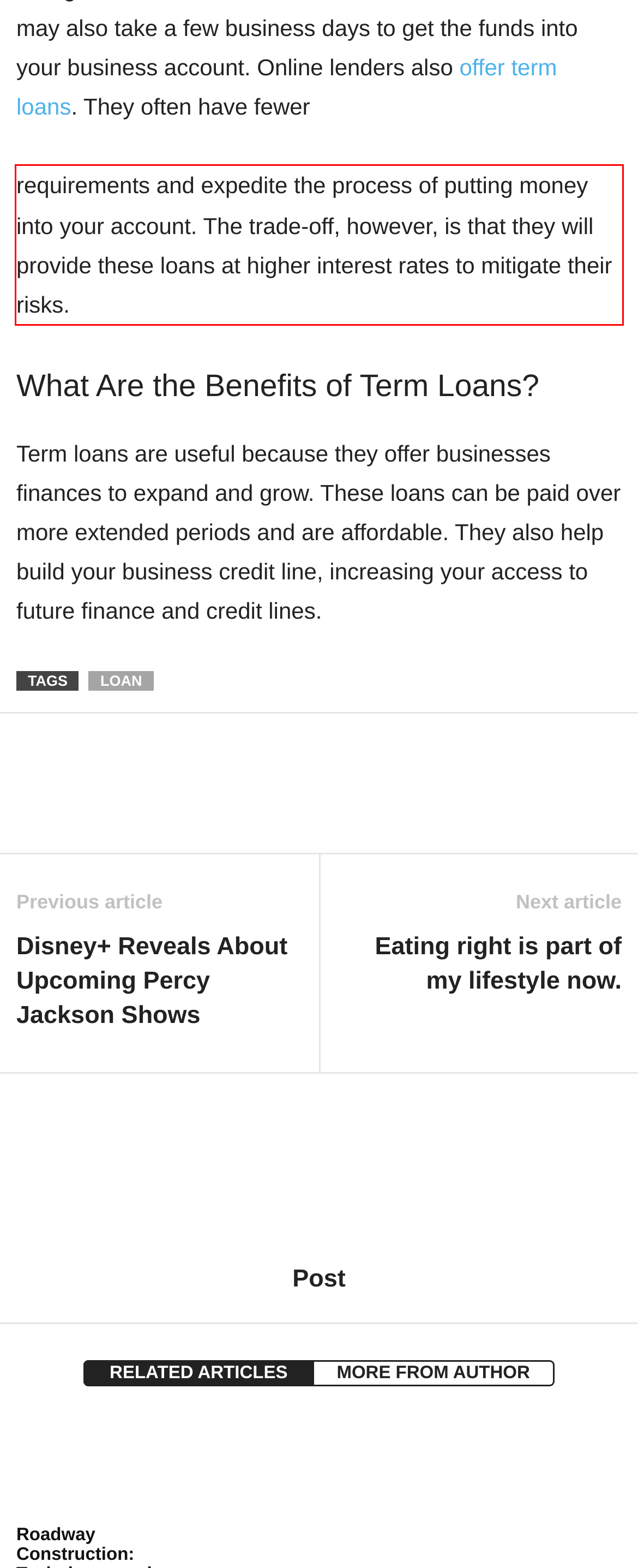Using the provided webpage screenshot, recognize the text content in the area marked by the red bounding box.

requirements and expedite the process of putting money into your account. The trade-off, however, is that they will provide these loans at higher interest rates to mitigate their risks.